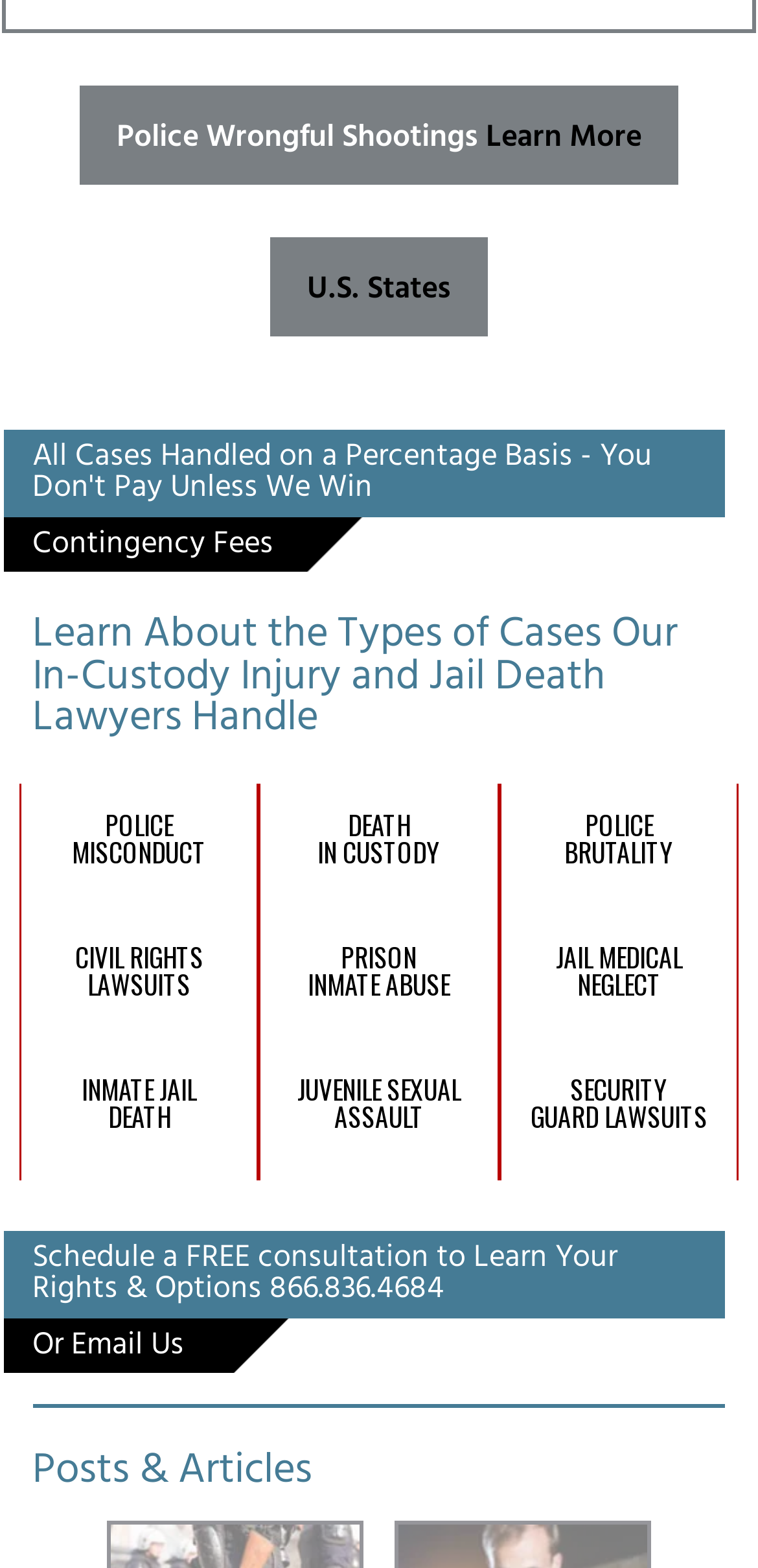What is the call to action on the webpage?
Please provide an in-depth and detailed response to the question.

The static text 'Schedule a FREE consultation to Learn Your Rights & Options' suggests that the call to action on the webpage is to schedule a free consultation with the lawyers. This is also supported by the presence of a phone number and an 'Or Email Us' link.